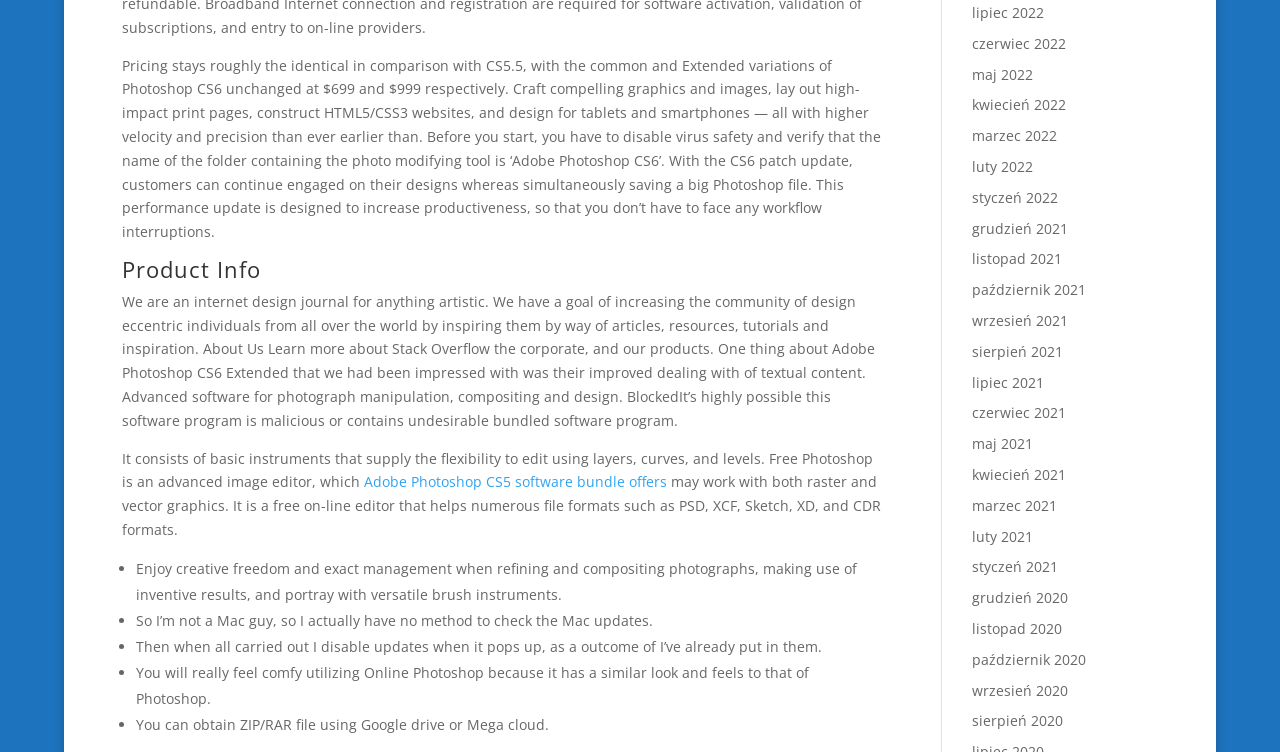Can you look at the image and give a comprehensive answer to the question:
What is the price of Photoshop CS6?

The price of Photoshop CS6 is mentioned in the text as 'Pricing stays roughly the identical in comparison with CS5.5, with the common and Extended variations of Photoshop CS6 unchanged at $699 and $999 respectively.'